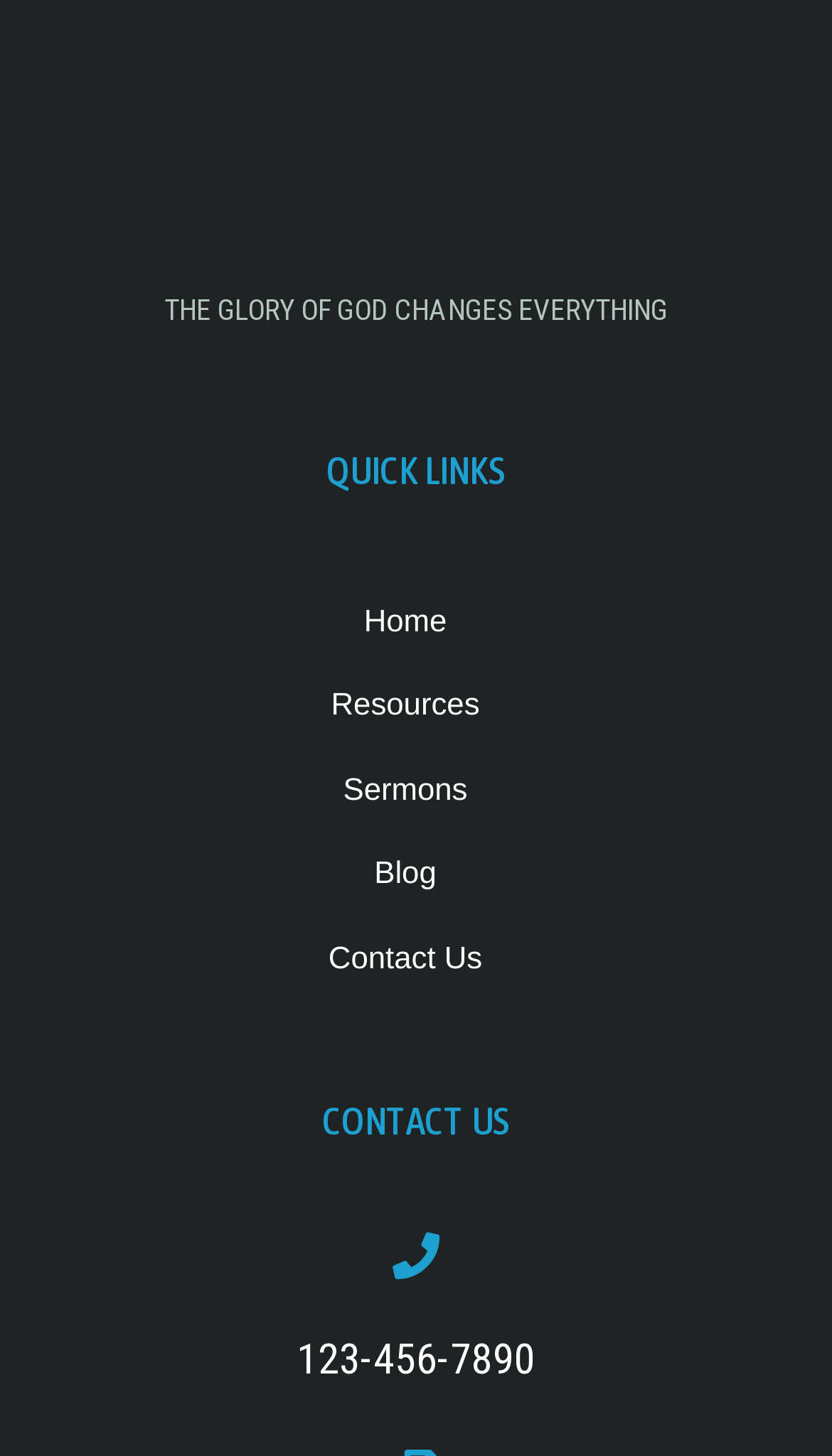What is the position of the 'CONTACT US' heading?
Analyze the screenshot and provide a detailed answer to the question.

I determined the position of the 'CONTACT US' heading by comparing its y1 and y2 coordinates with those of other elements, which indicates that it is located at the bottom of the page.